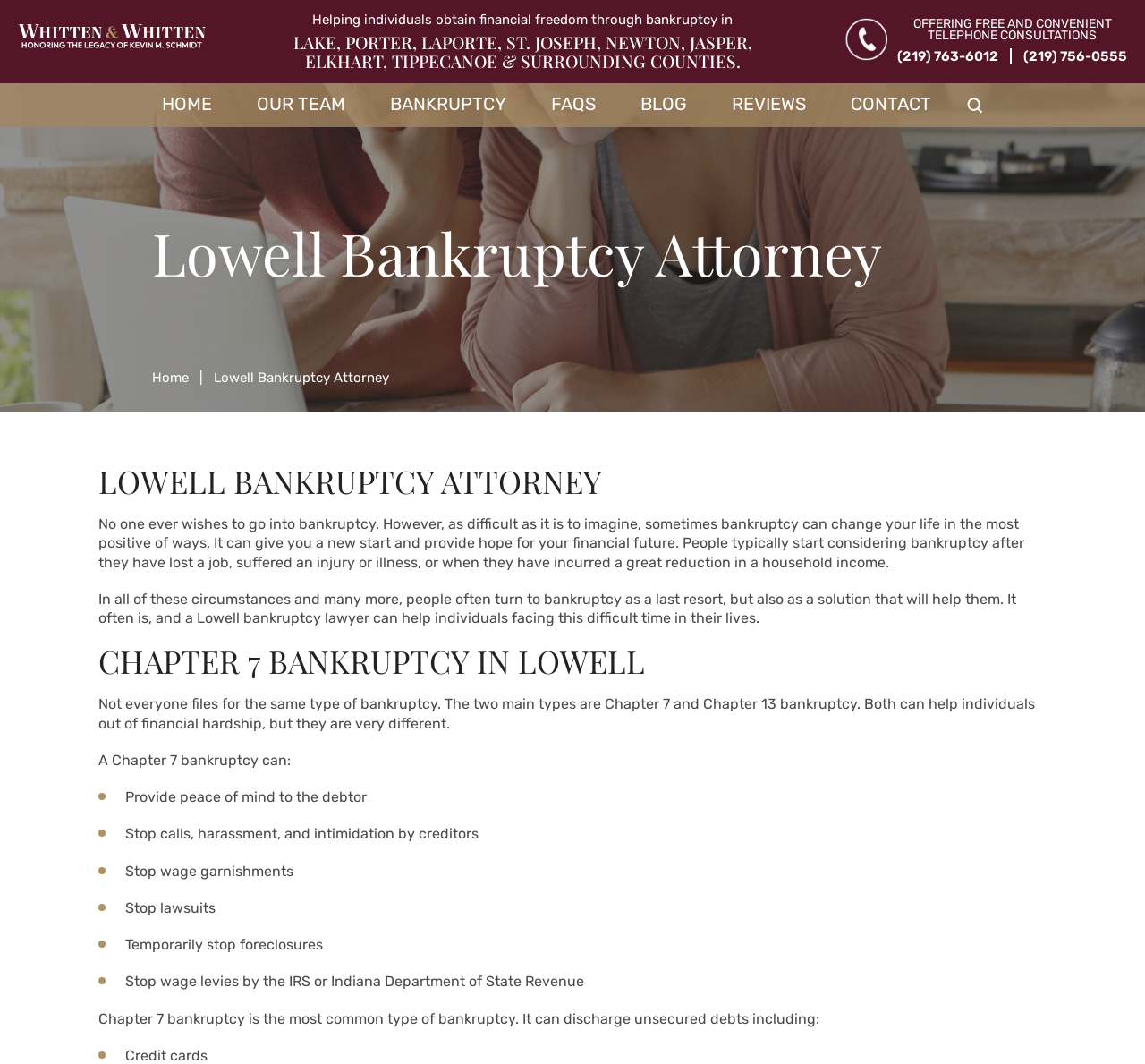Describe all the significant parts and information present on the webpage.

The webpage is about a Lowell bankruptcy attorney, Whitten & Whitten, and provides information on bankruptcy services. At the top left, there is a logo image. Below the logo, there is a heading that reads "Helping individuals obtain financial freedom through bankruptcy in LAKE, PORTER, LAPORTE, ST. JOSEPH, NEWTON, JASPER, ELKHART, TIPPECANOE & SURROUNDING COUNTIES." 

To the right of the logo, there are two phone numbers and a statement "OFFERING FREE AND CONVENIENT TELEPHONE CONSULTATIONS". 

The main navigation menu is located below the heading, with links to "HOME", "OUR TEAM", "BANKRUPTCY", "FAQS", "BLOG", "REVIEWS", and "CONTACT". The "BANKRUPTCY" and "OUR TEAM" links have dropdown menus. 

On the right side of the navigation menu, there is a search box with a "Search" button. 

Below the navigation menu, there is a heading "Lowell Bankruptcy Attorney" followed by a link to "Home" and a separator line. 

The main content of the webpage starts with a heading "LOWELL BANKRUPTCY ATTORNEY" and then provides a paragraph of text explaining the benefits of bankruptcy, followed by another paragraph explaining when people typically consider bankruptcy. 

The webpage then explains the difference between Chapter 7 and Chapter 13 bankruptcy, with a heading "CHAPTER 7 BANKRUPTCY IN LOWELL". It lists the benefits of Chapter 7 bankruptcy, including providing peace of mind, stopping creditor harassment, and temporarily stopping foreclosures. Finally, it explains that Chapter 7 bankruptcy can discharge unsecured debts, including credit cards.